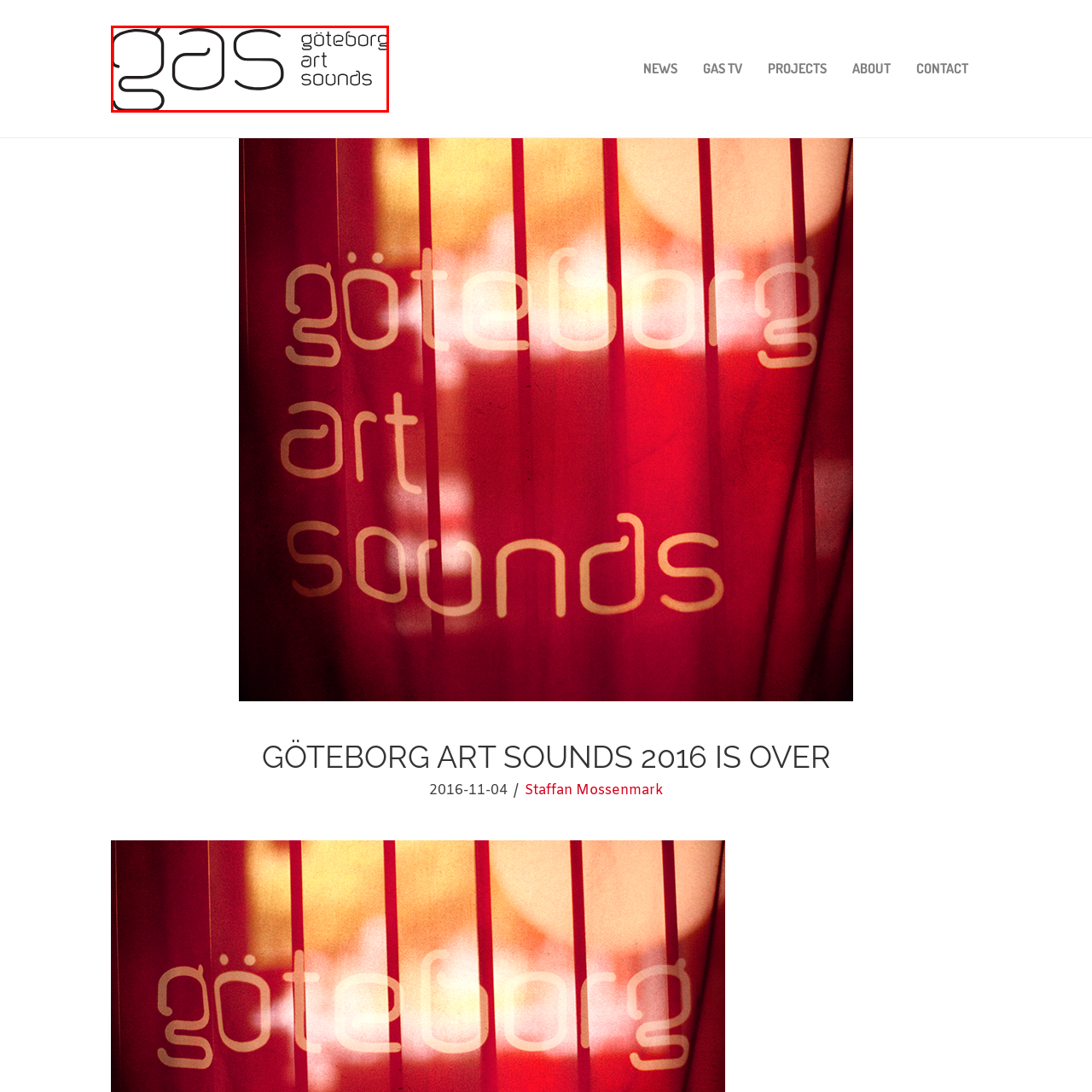What is the size of the 'S' in the acronym?
Observe the image within the red bounding box and generate a detailed answer, ensuring you utilize all relevant visual cues.

The letters in the acronym 'GAS' are playfully arranged, with 'g' and 'a' in lowercase and 'S' in a slightly larger size, creating a dynamic flow.